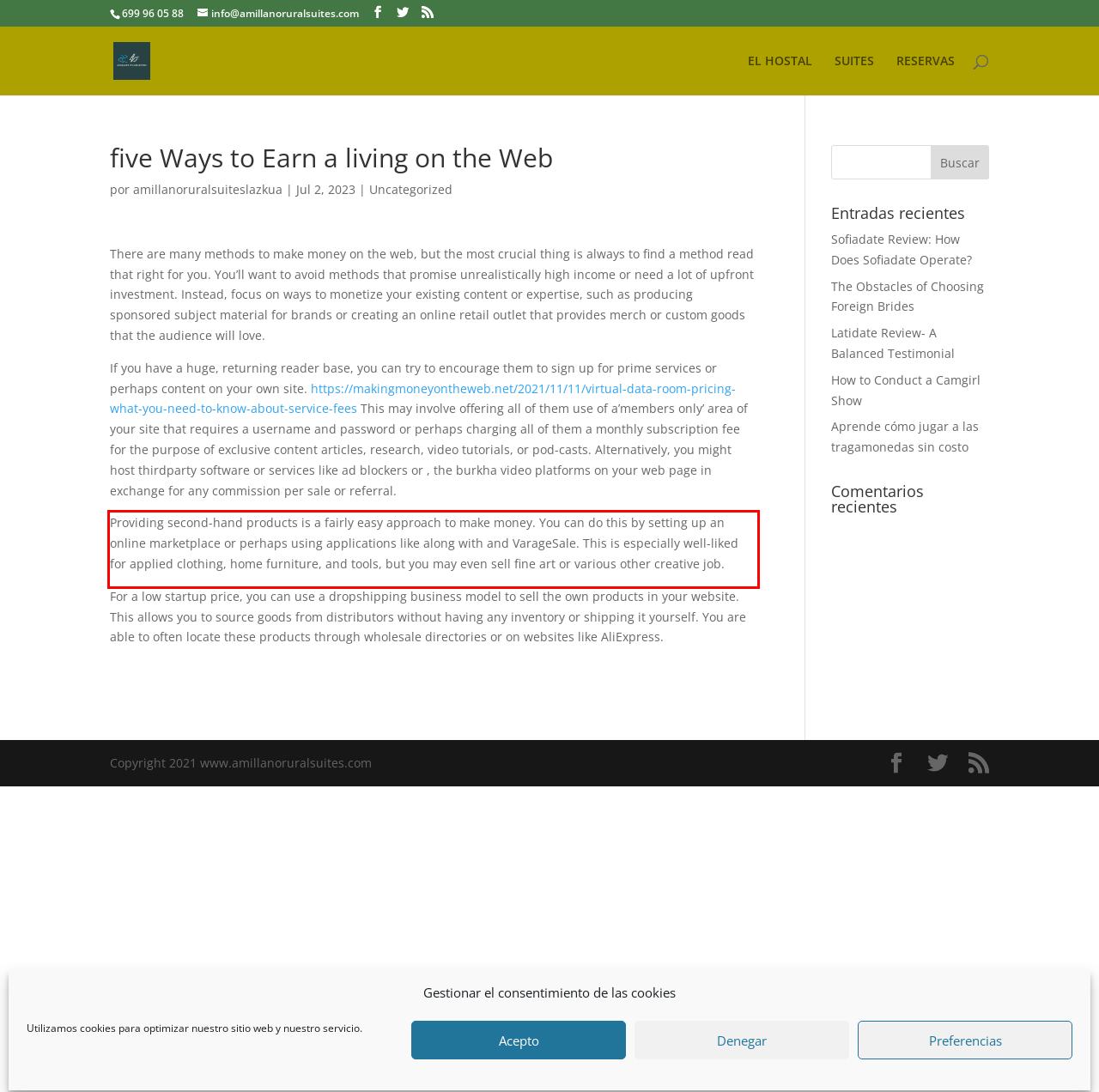Please perform OCR on the text within the red rectangle in the webpage screenshot and return the text content.

Providing second-hand products is a fairly easy approach to make money. You can do this by setting up an online marketplace or perhaps using applications like along with and VarageSale. This is especially well-liked for applied clothing, home furniture, and tools, but you may even sell fine art or various other creative job.